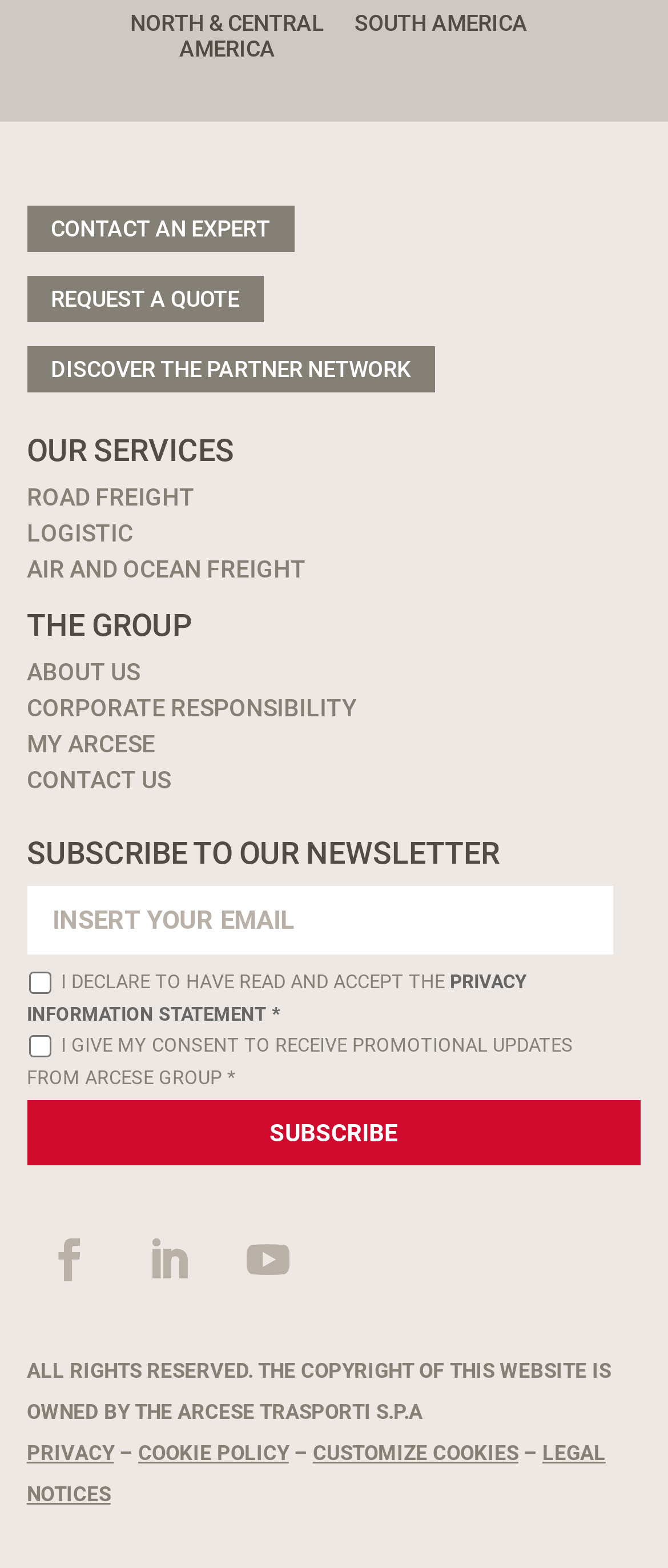Find the bounding box of the element with the following description: "value="SUBSCRIBE"". The coordinates must be four float numbers between 0 and 1, formatted as [left, top, right, bottom].

[0.04, 0.702, 0.96, 0.744]